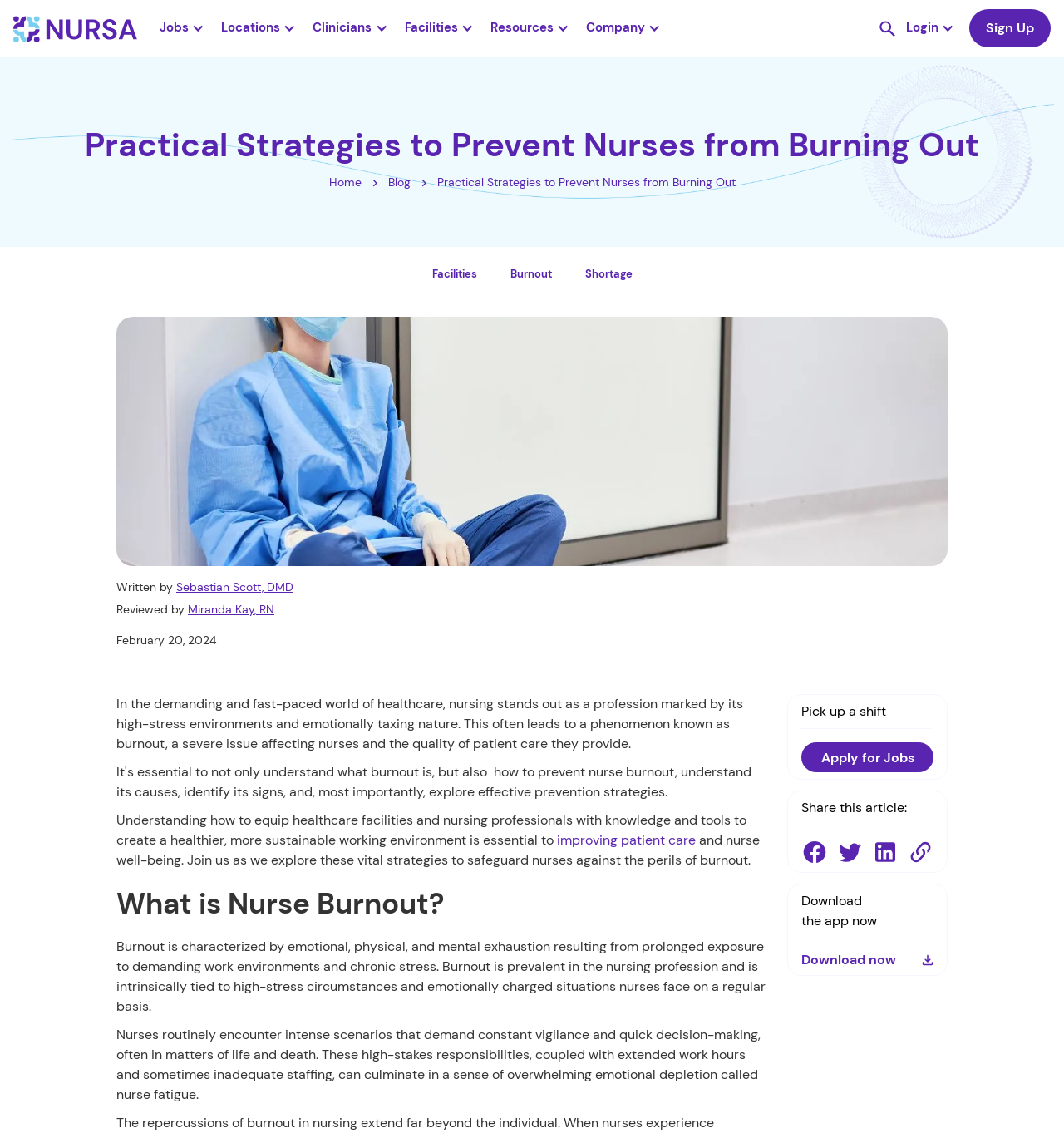Identify the bounding box of the UI element described as follows: "improving patient care". Provide the coordinates as four float numbers in the range of 0 to 1 [left, top, right, bottom].

[0.523, 0.73, 0.654, 0.745]